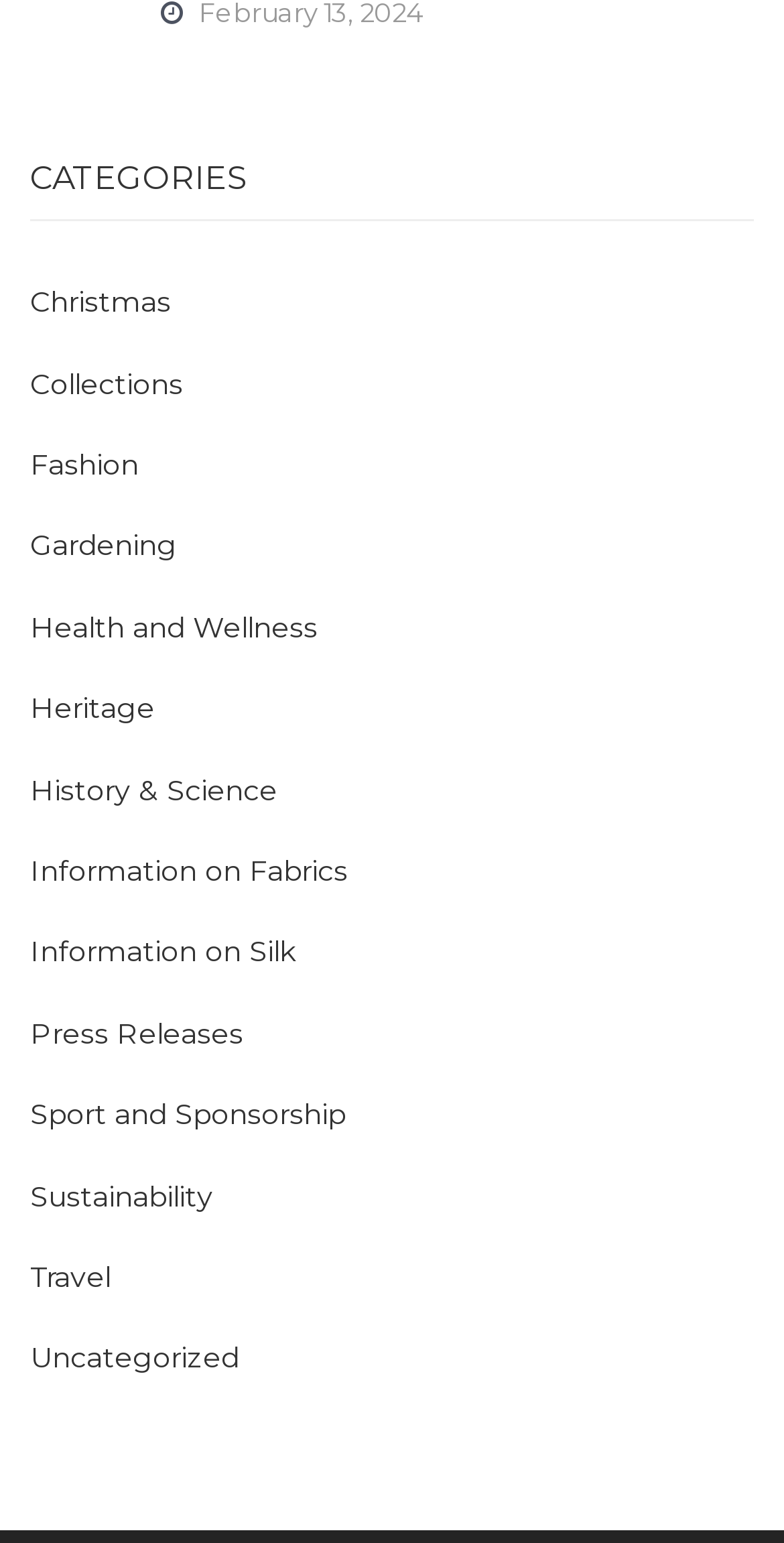What is the first category listed?
From the screenshot, provide a brief answer in one word or phrase.

Christmas